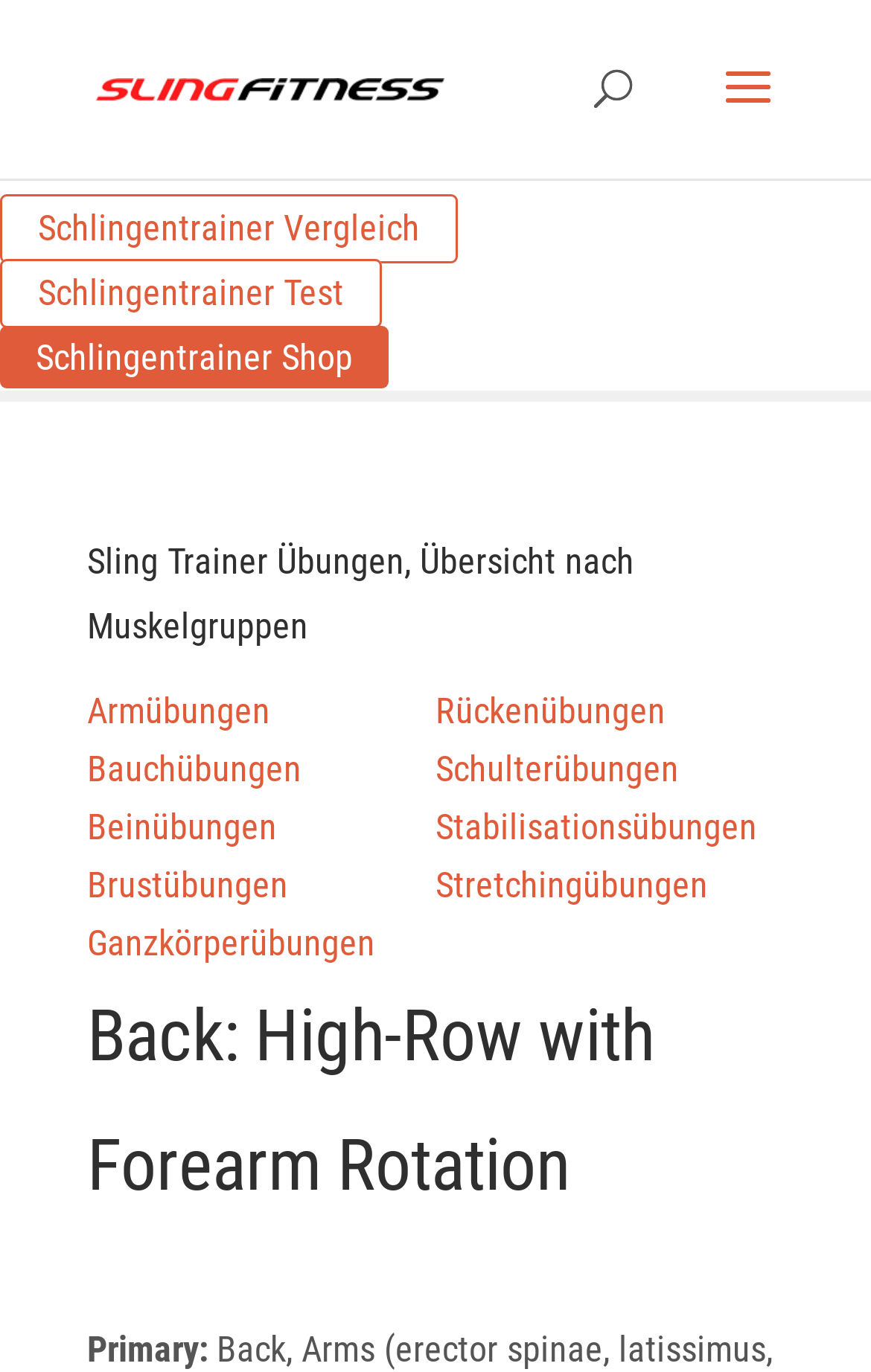Pinpoint the bounding box coordinates of the element you need to click to execute the following instruction: "search for something". The bounding box should be represented by four float numbers between 0 and 1, in the format [left, top, right, bottom].

[0.5, 0.0, 0.9, 0.002]